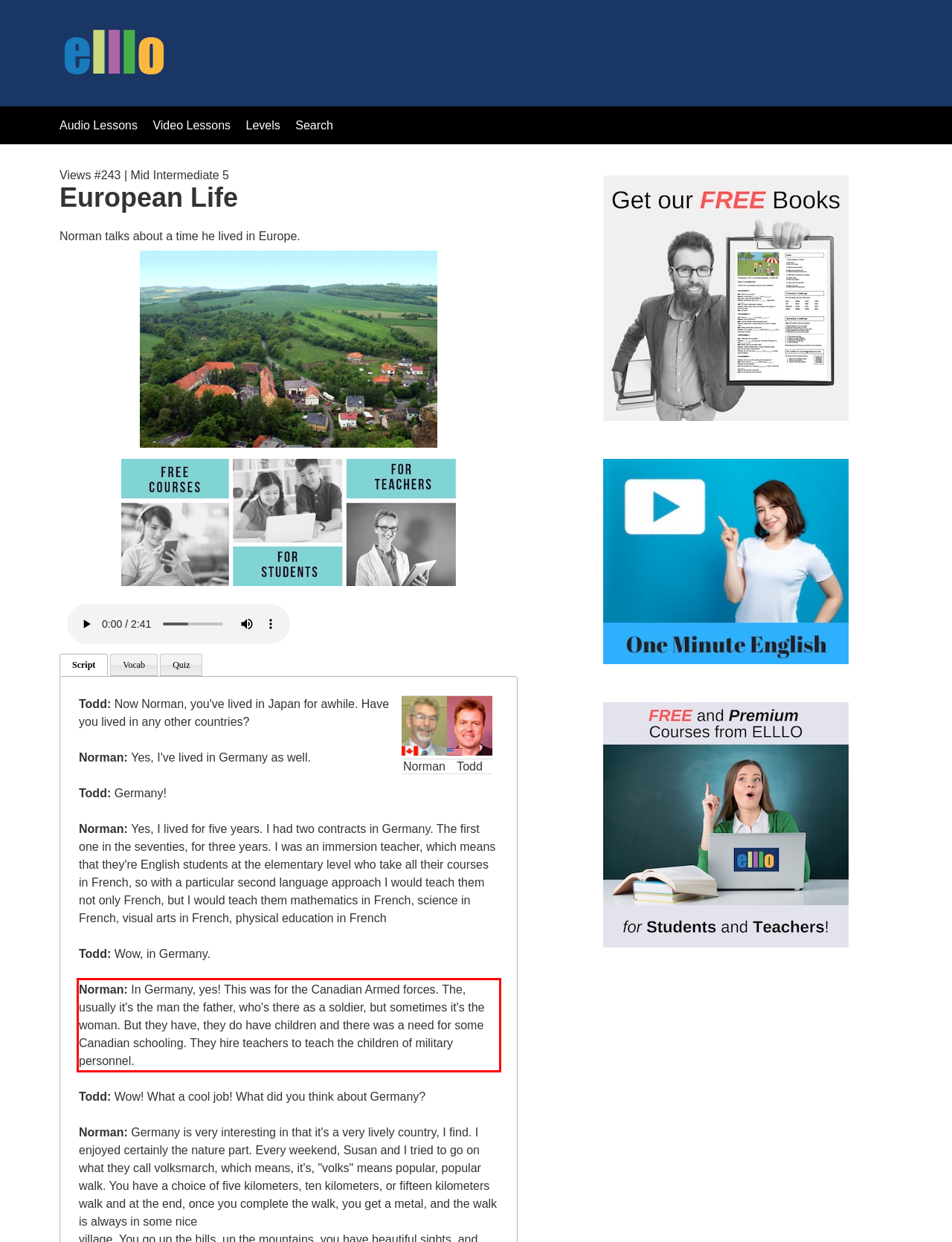Please look at the webpage screenshot and extract the text enclosed by the red bounding box.

Norman: In Germany, yes! This was for the Canadian Armed forces. The, usually it's the man the father, who's there as a soldier, but sometimes it's the woman. But they have, they do have children and there was a need for some Canadian schooling. They hire teachers to teach the children of military personnel.